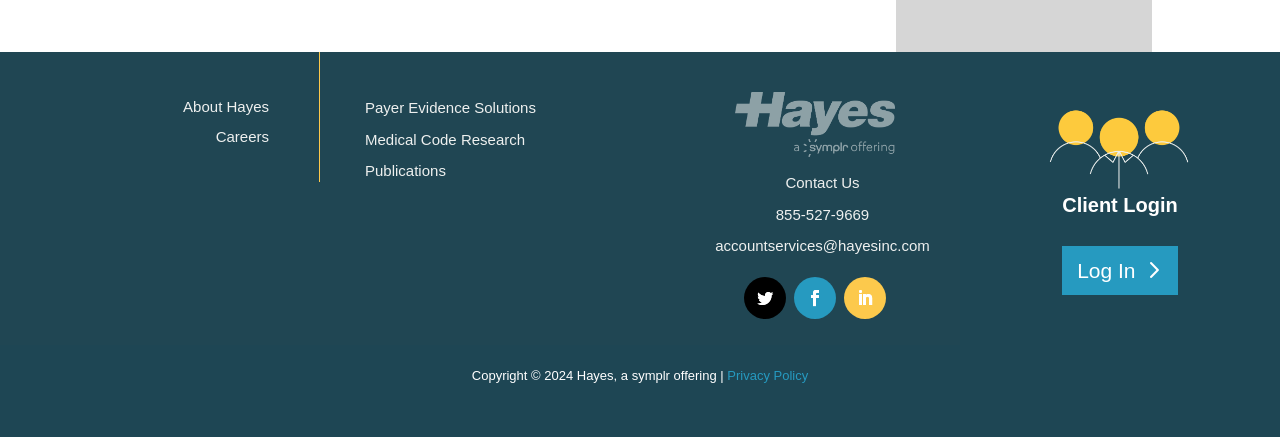What is the phone number mentioned on the webpage?
Based on the visual details in the image, please answer the question thoroughly.

The phone number '855-527-9669' is mentioned on the webpage, specifically in the contact information section at the bottom of the page.